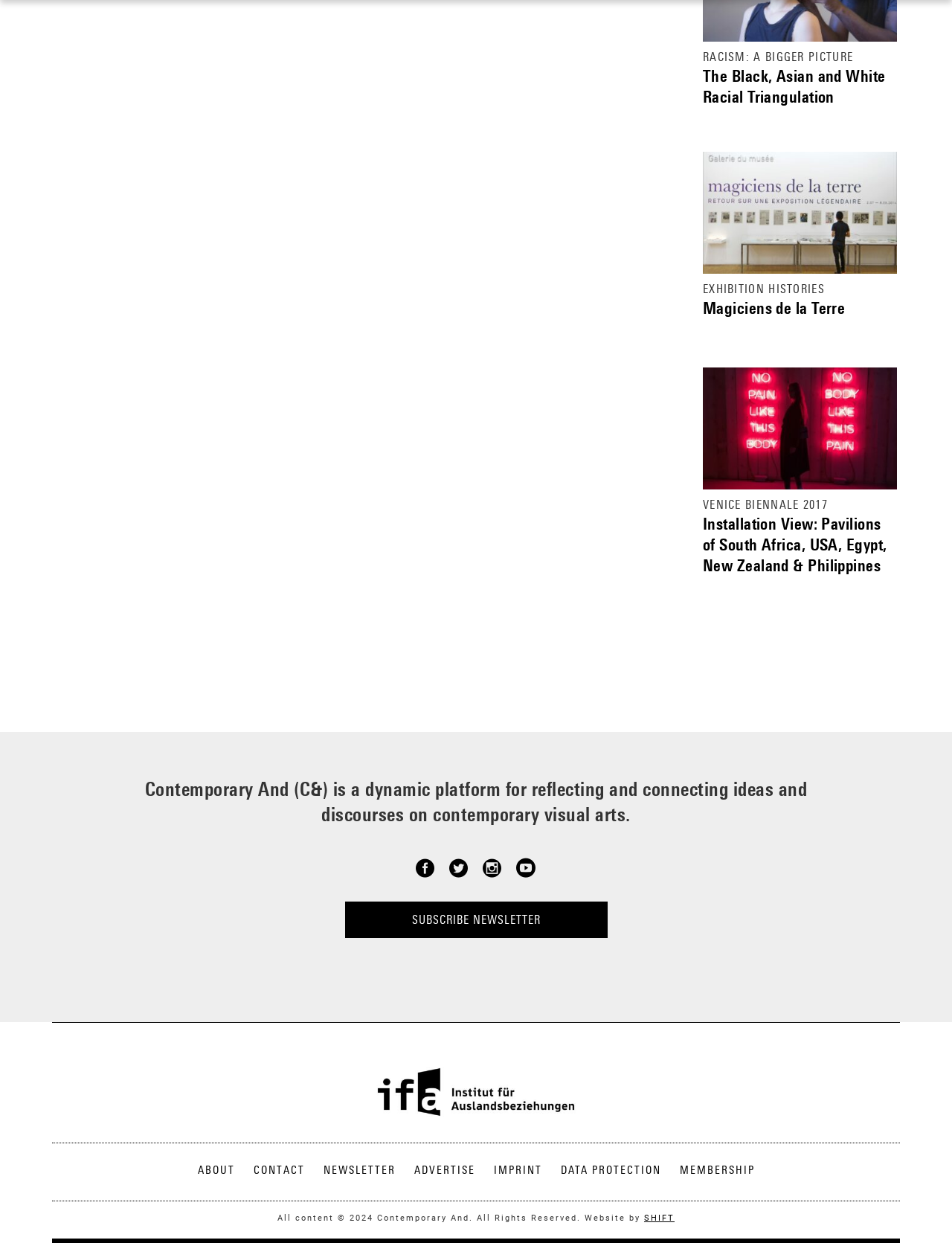Please give a succinct answer to the question in one word or phrase:
What is the name of the social media platform with a link 'C& on Facebook'?

Facebook